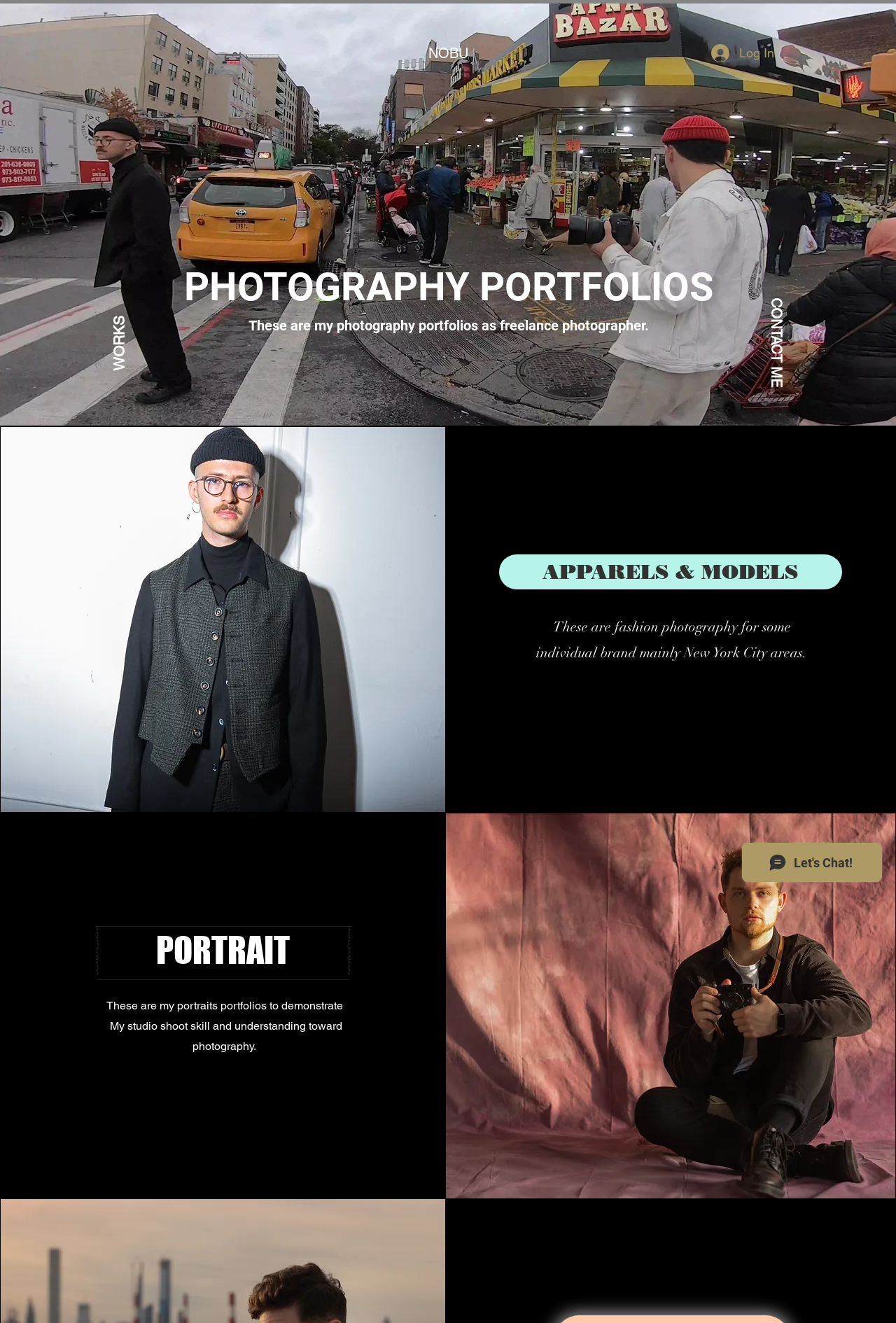Given the following UI element description: "PORTRAIT", find the bounding box coordinates in the webpage screenshot.

[0.108, 0.7, 0.39, 0.737]